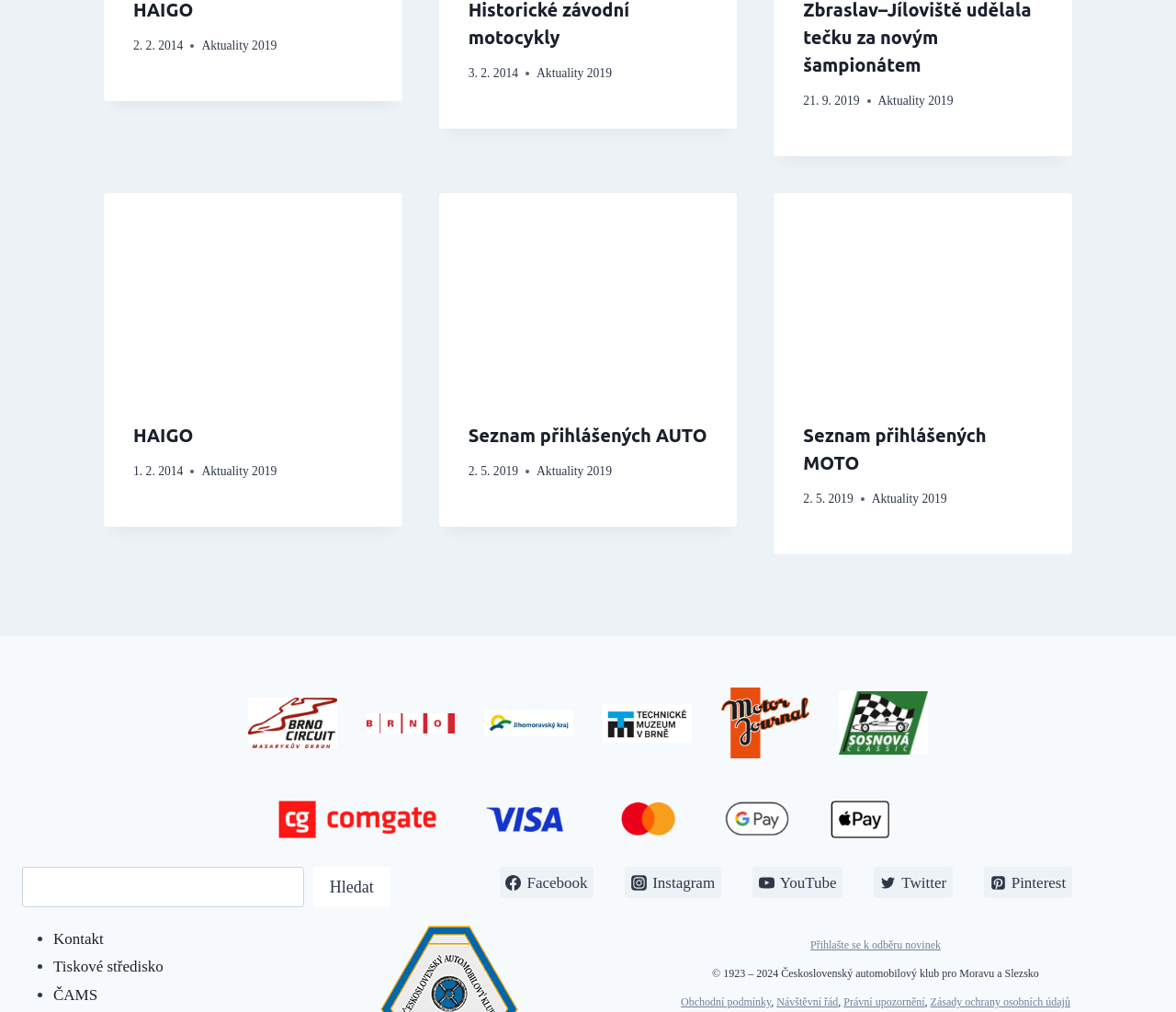Specify the bounding box coordinates for the region that must be clicked to perform the given instruction: "Enter your comment".

None